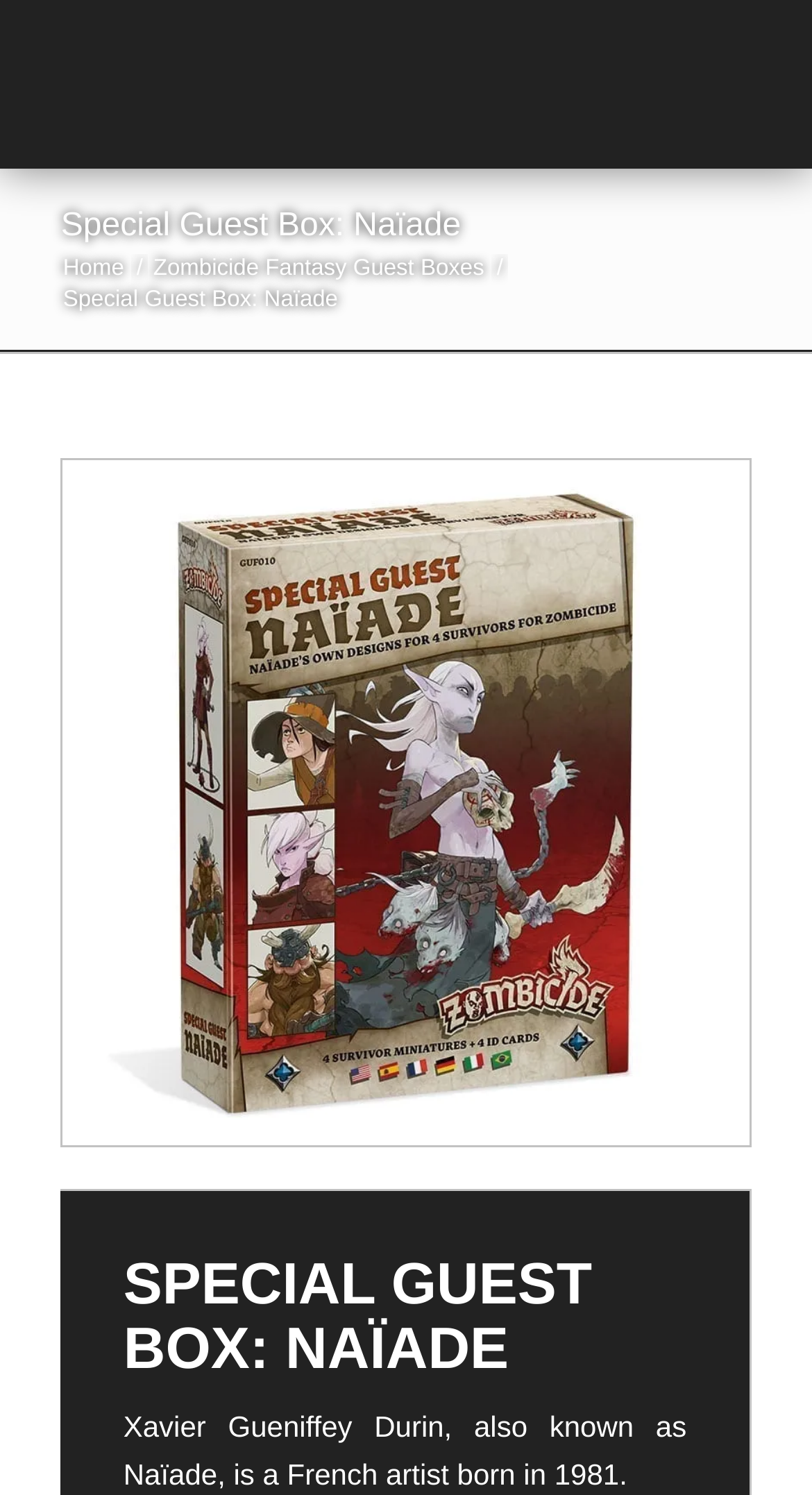What is the name of the website?
Using the image, answer in one word or phrase.

Zombicide